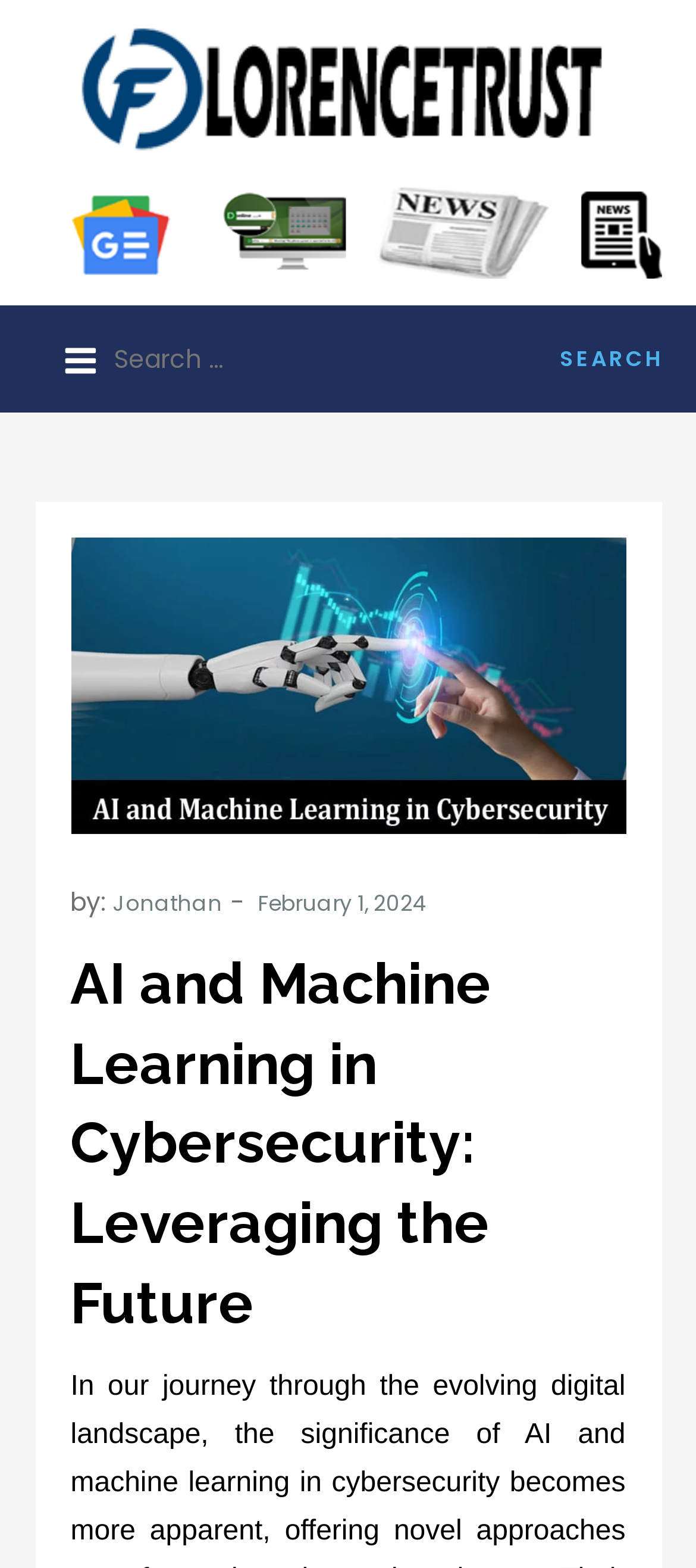What is the topic of the article?
Please provide a full and detailed response to the question.

The heading of the article is 'AI and Machine Learning in Cybersecurity: Leveraging the Future', which indicates that the topic of the article is related to AI and machine learning in the context of cybersecurity.